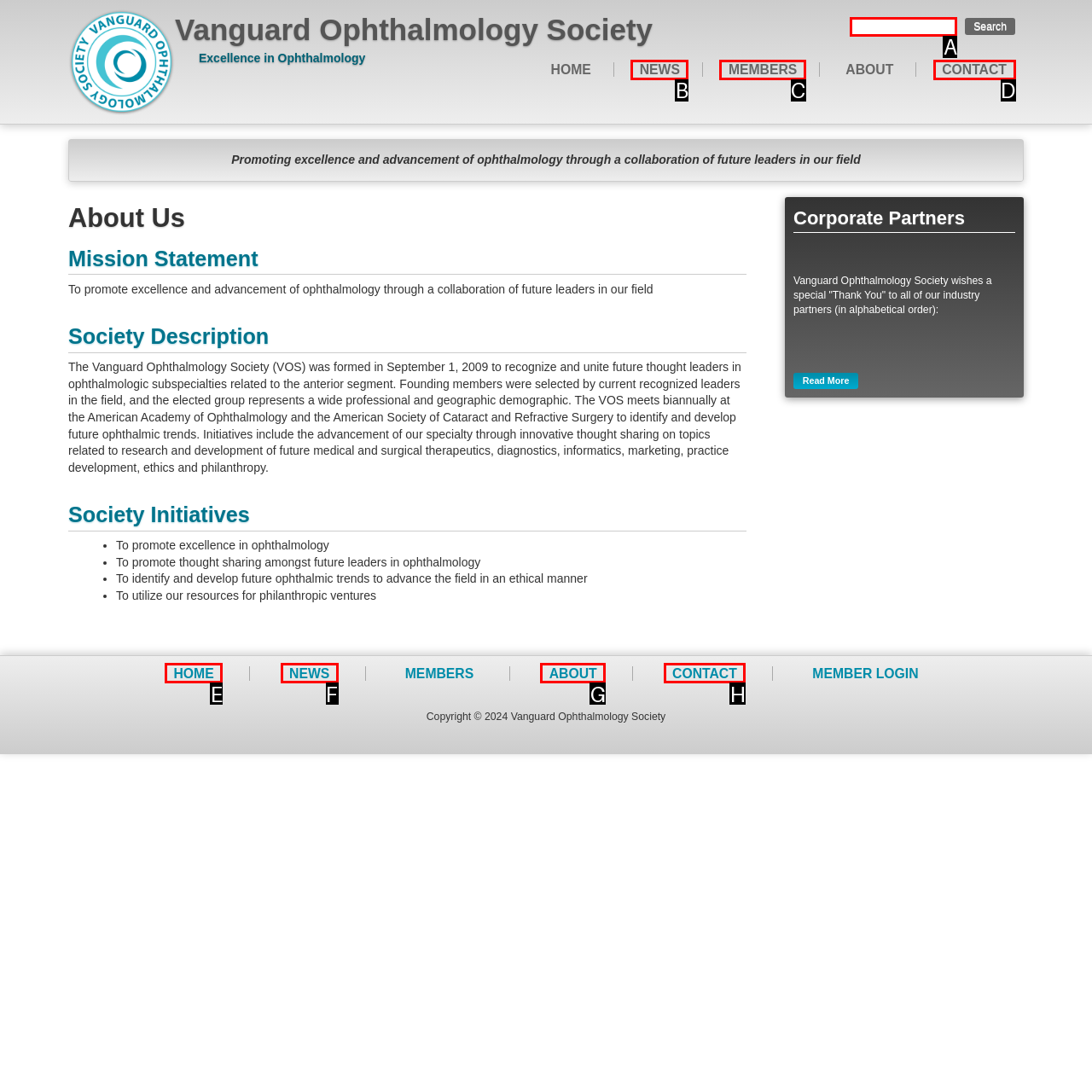Using the given description: Contact, identify the HTML element that corresponds best. Answer with the letter of the correct option from the available choices.

D